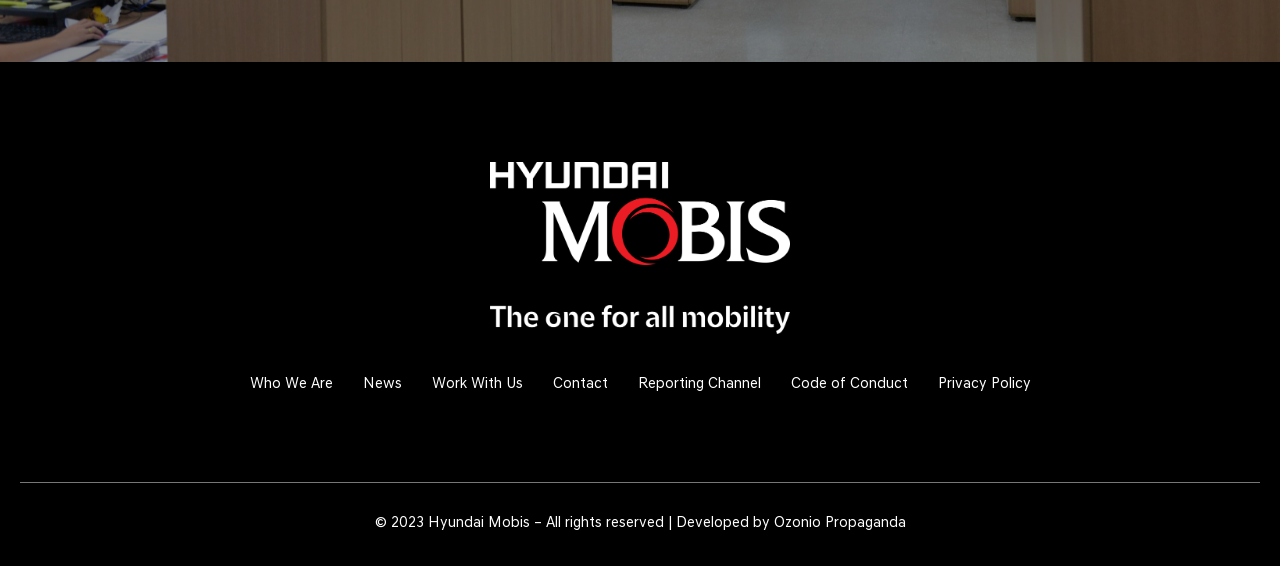Please identify the bounding box coordinates of the element I need to click to follow this instruction: "Explore Work With Us".

[0.337, 0.662, 0.408, 0.701]